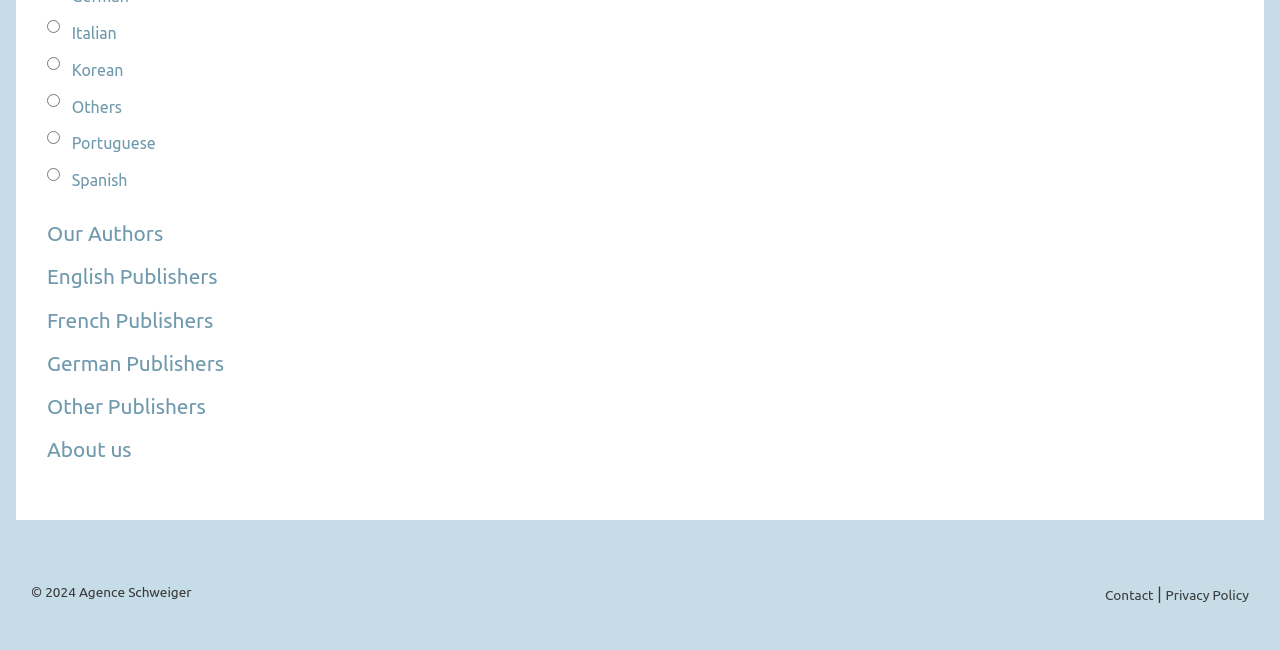Give a succinct answer to this question in a single word or phrase: 
What is the copyright year of Agence Schweiger?

2024